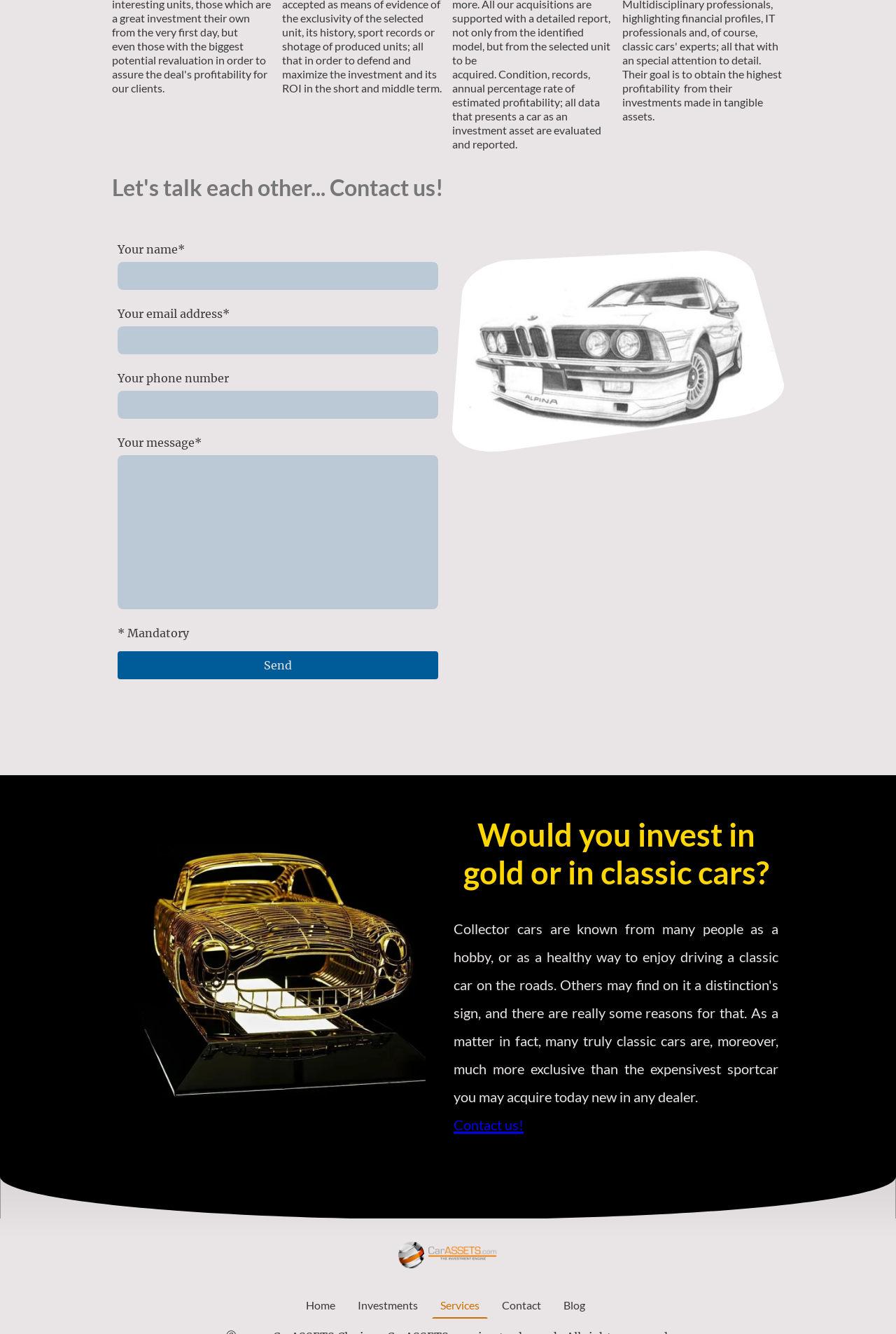Identify the bounding box coordinates of the section to be clicked to complete the task described by the following instruction: "View the Home page". The coordinates should be four float numbers between 0 and 1, formatted as [left, top, right, bottom].

[0.333, 0.969, 0.382, 0.987]